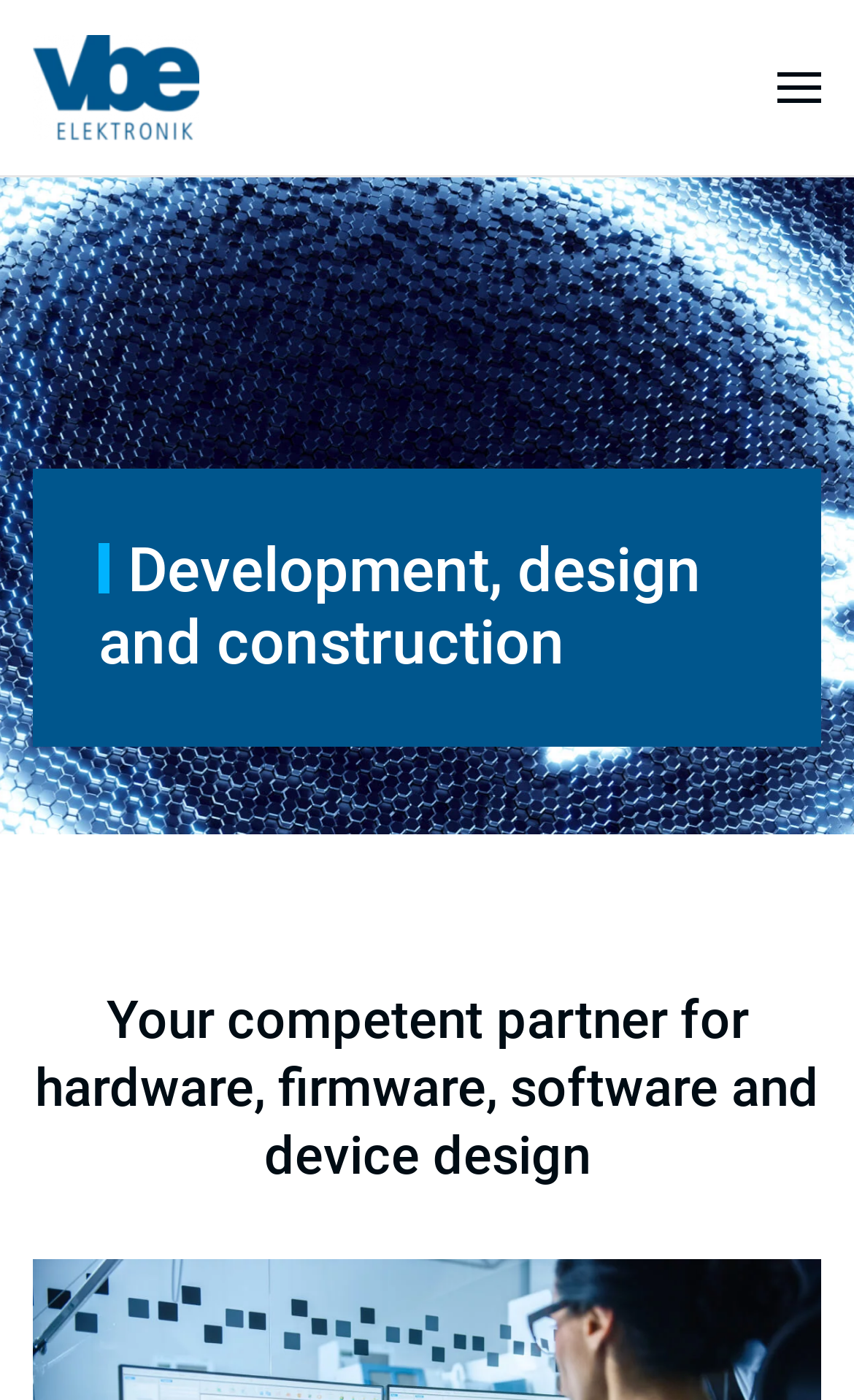Please find the bounding box coordinates (top-left x, top-left y, bottom-right x, bottom-right y) in the screenshot for the UI element described as follows: aria-label="Back to home"

[0.038, 0.0, 0.233, 0.125]